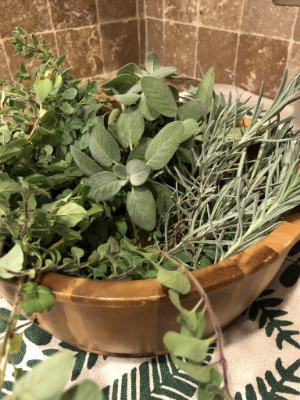Describe all the elements in the image extensively.

The image showcases a beautifully arranged wooden bowl filled with freshly harvested herbs, emphasizing the topic of drying herbs as highlighted in the article "Easy Tips for Harvesting and Drying Herbs at Home" by Erica Rascon. Among the herbs visible are vibrant green sprigs of sage, rosemary, and oregano, each contributing its unique texture and color. The bowl is prominently placed on a patterned tablecloth adorned with leafy designs, suggesting a natural and rustic atmosphere. This visual representation aligns with the article's guidance on collecting and preparing herbs for drying, illustrating the essence of home gardening and flavorful culinary practices.